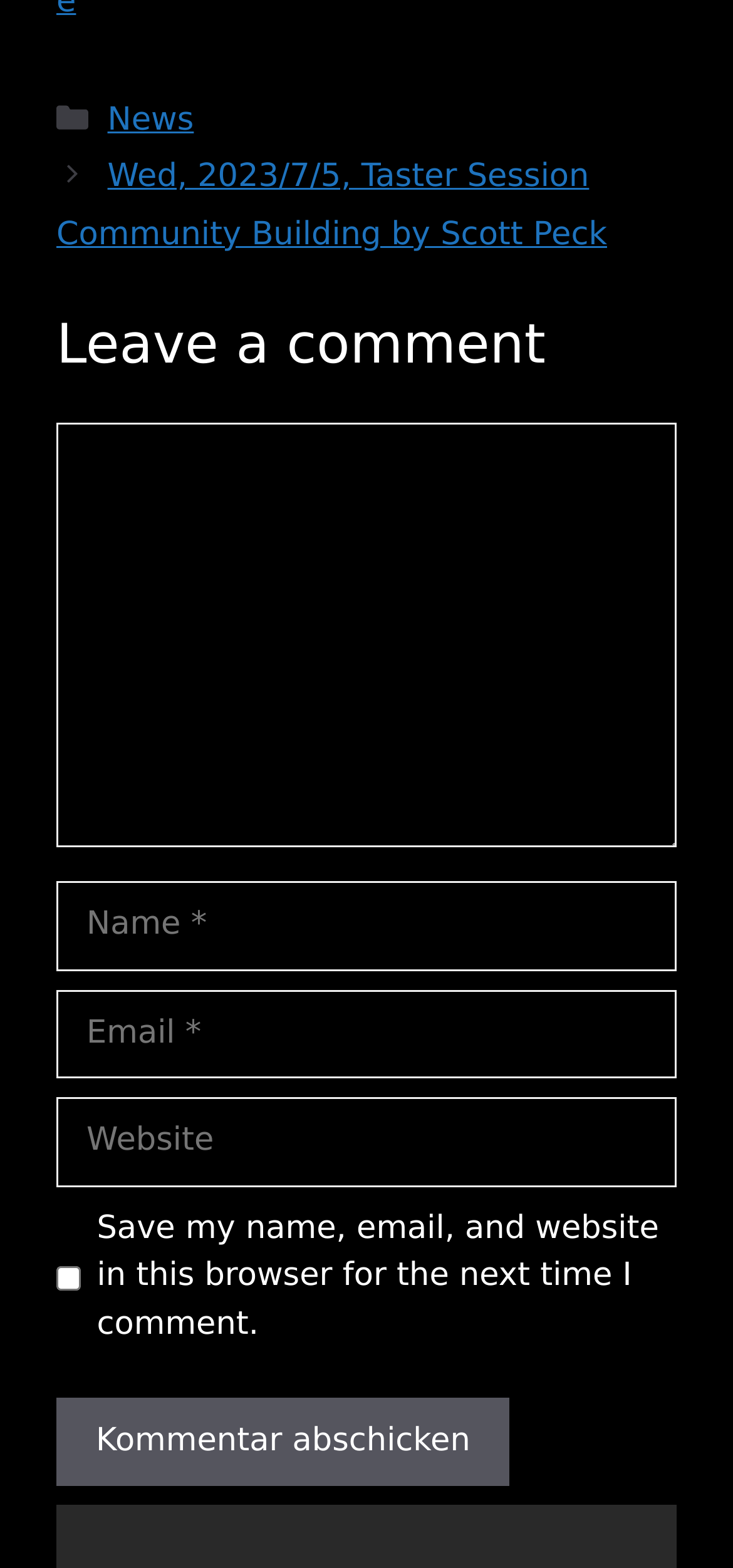Reply to the question with a single word or phrase:
What is the purpose of the checkbox?

Save comment information